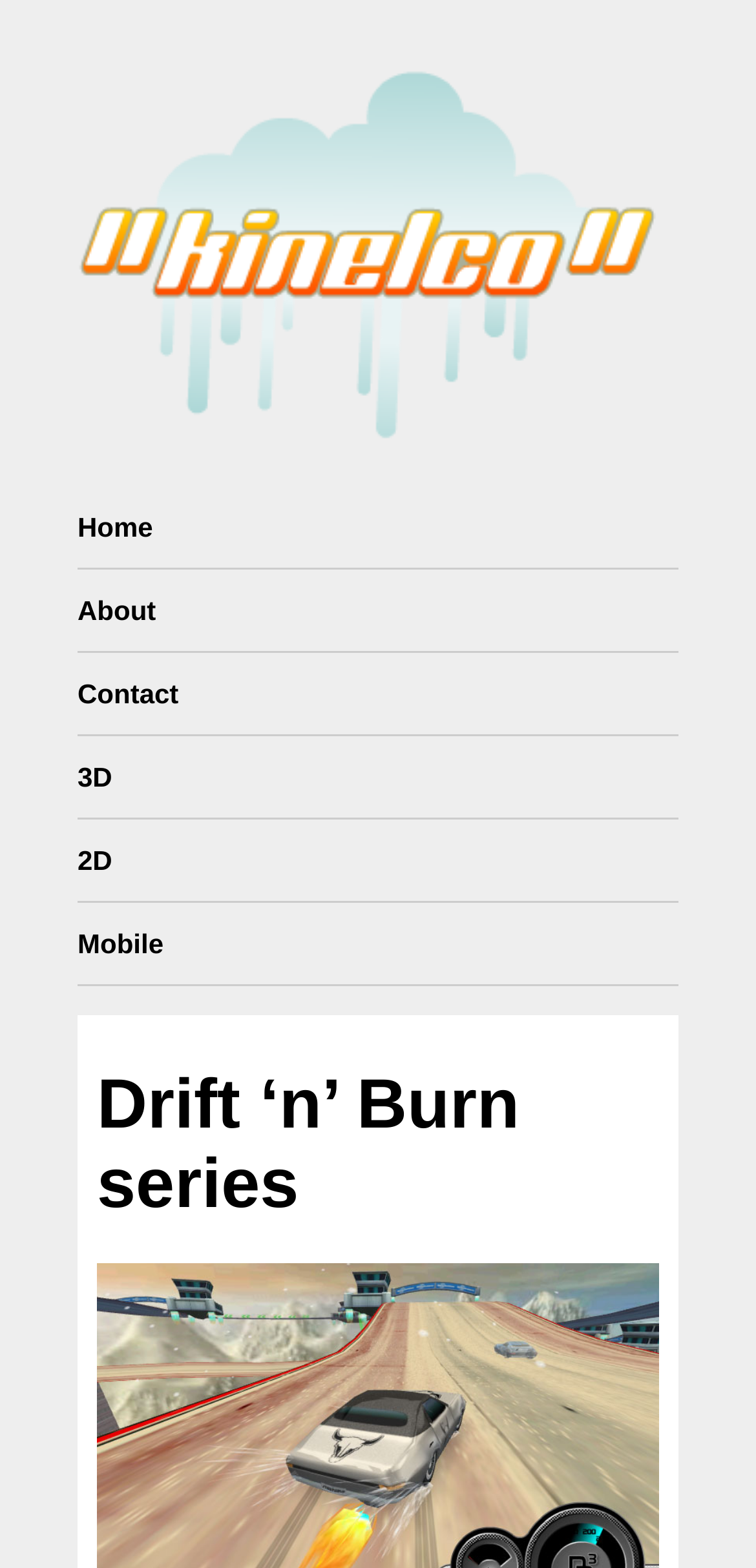Using the information shown in the image, answer the question with as much detail as possible: What type of games does the company develop?

Although the webpage does not explicitly state the type of games developed by Kinelco, the meta description 'Indie game developers' suggests that the company develops indie games. This information is not directly available on the webpage, but it can be inferred from the meta description.